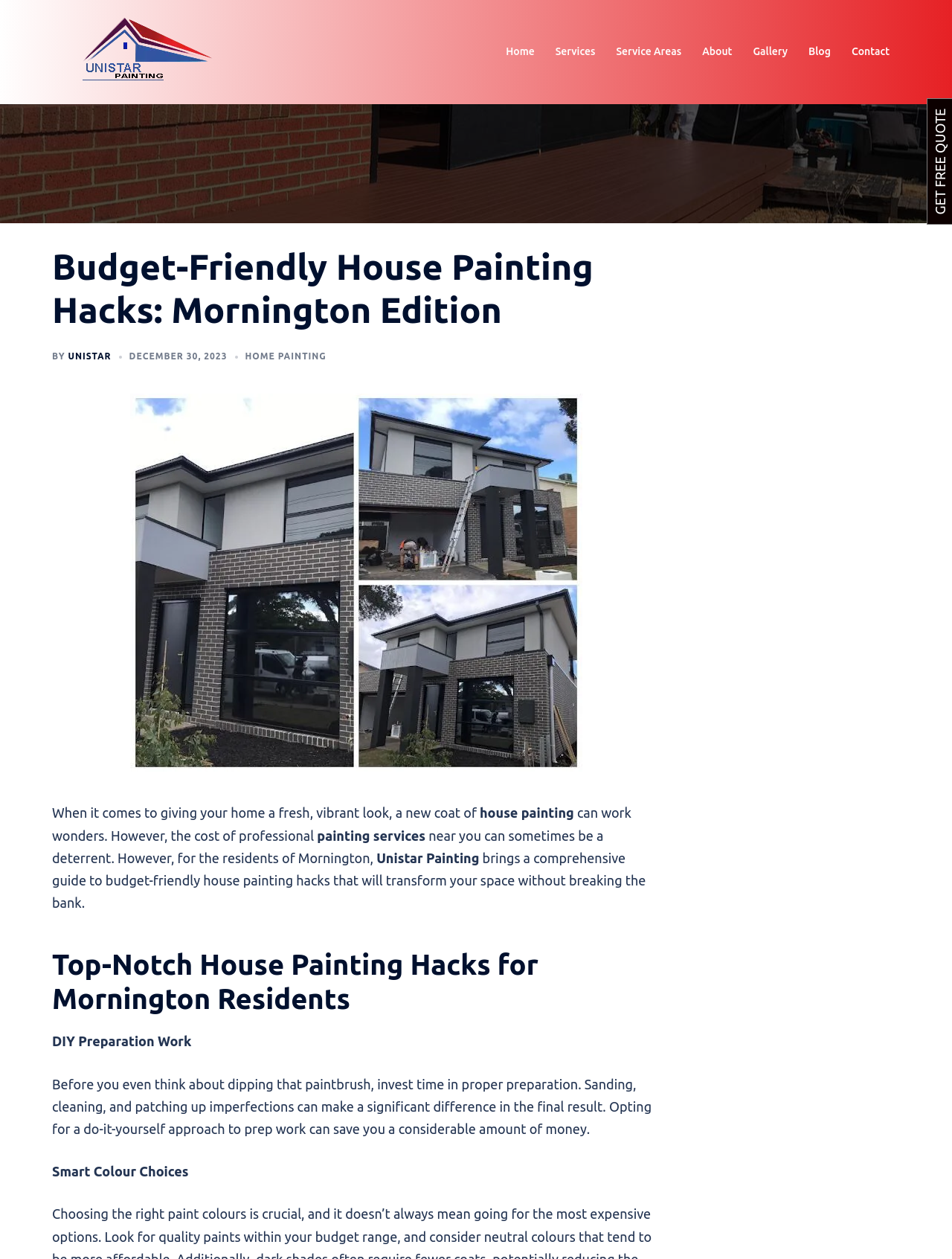Detail the webpage's structure and highlights in your description.

The webpage is about budget-friendly house painting hacks in Mornington, with a focus on DIY tips and exclusive deals from Unistar Painting. At the top left, there is a logo of Unistar Painting, accompanied by a link to the company's website. 

To the right of the logo, there is a navigation menu with links to different sections of the website, including Home, Services, Service Areas, About, Gallery, Blog, and Contact. 

Below the navigation menu, there is a header section with a title "Budget-Friendly House Painting Hacks: Mornington Edition" and a subtitle "BY UNISTAR DECEMBER 30, 2023". 

On the left side of the page, there is a large image related to house painting hacks. 

The main content of the page starts with a paragraph of text that discusses the benefits of house painting and the cost of professional services. It then introduces Unistar Painting as a solution for residents of Mornington, providing a comprehensive guide to budget-friendly house painting hacks. 

Below this introduction, there is a heading "Top-Notch House Painting Hacks for Mornington Residents", followed by two sections of text. The first section is about DIY preparation work, emphasizing the importance of proper preparation before painting. The second section is about smart color choices, although the specific details are not provided. 

At the bottom right of the page, there is a call-to-action button "GET FREE QUOTE".